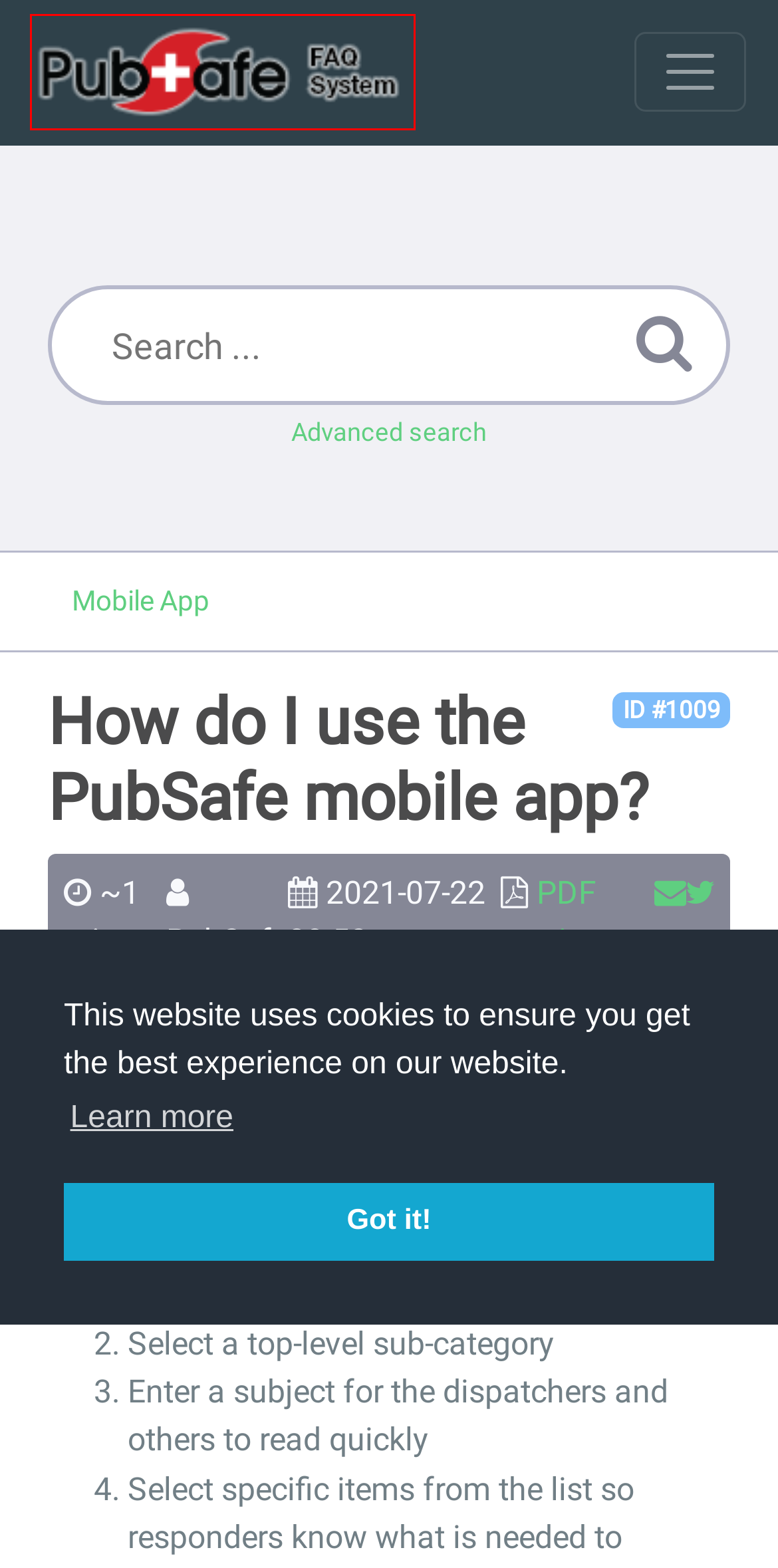You have a screenshot of a webpage with an element surrounded by a red bounding box. Choose the webpage description that best describes the new page after clicking the element inside the red bounding box. Here are the candidates:
A. PubSafe Knowledge Base - Labels
B. PubSafe Knowledge Base - Messaging
C. What are cookies? | Cookies & You
D. PubSafe Knowledge Base - Mobile App
E. PubSafe Knowledge Base - gps
F. PubSafe Knowledge Base - Citizen
G. PubSafe Knowledge Base - powered by phpMyFAQ 3.1.8
H. PubSafe Knowledge Base - accounts

G